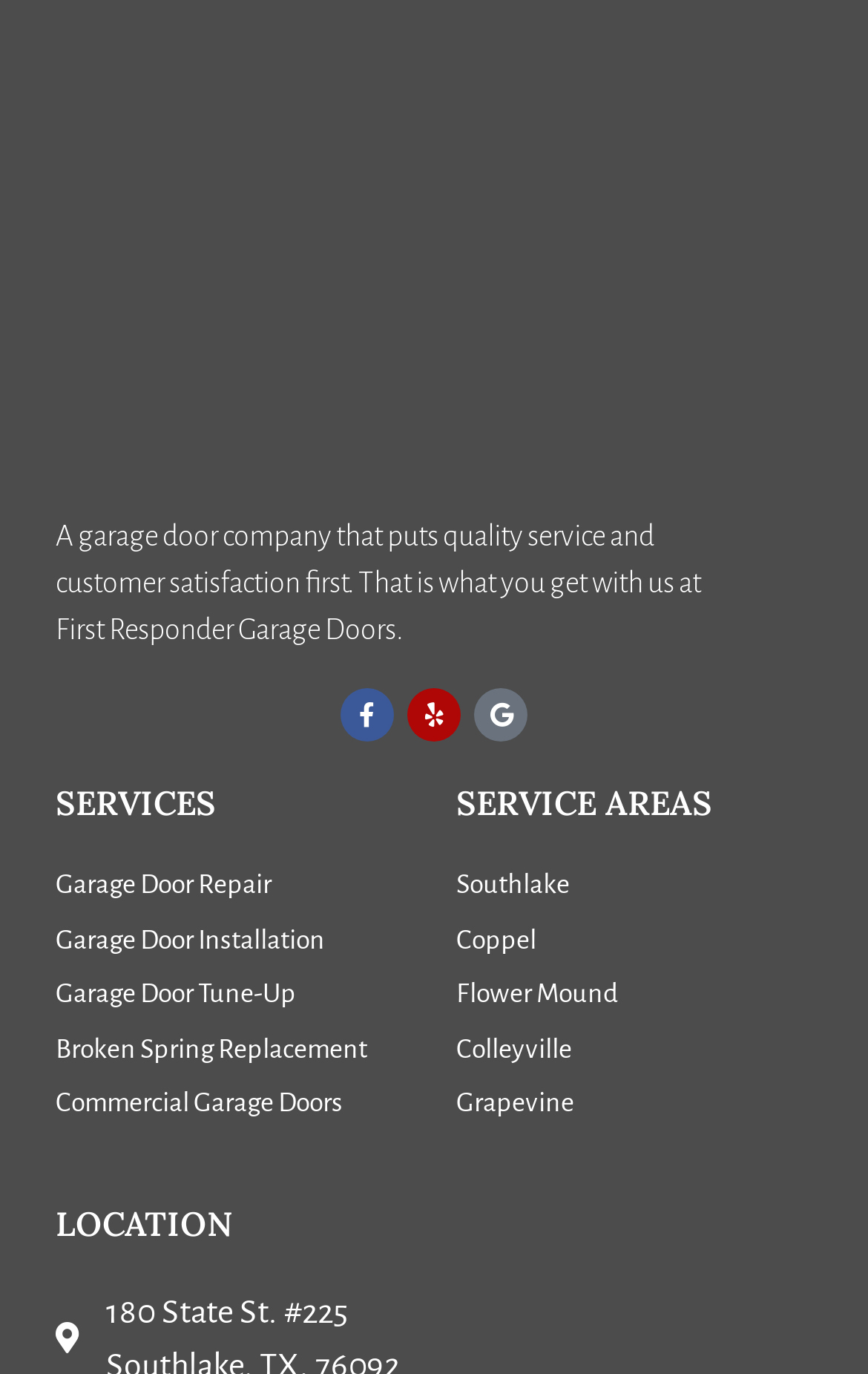Find and provide the bounding box coordinates for the UI element described with: "parent_node: Website name="url" placeholder="Website"".

None